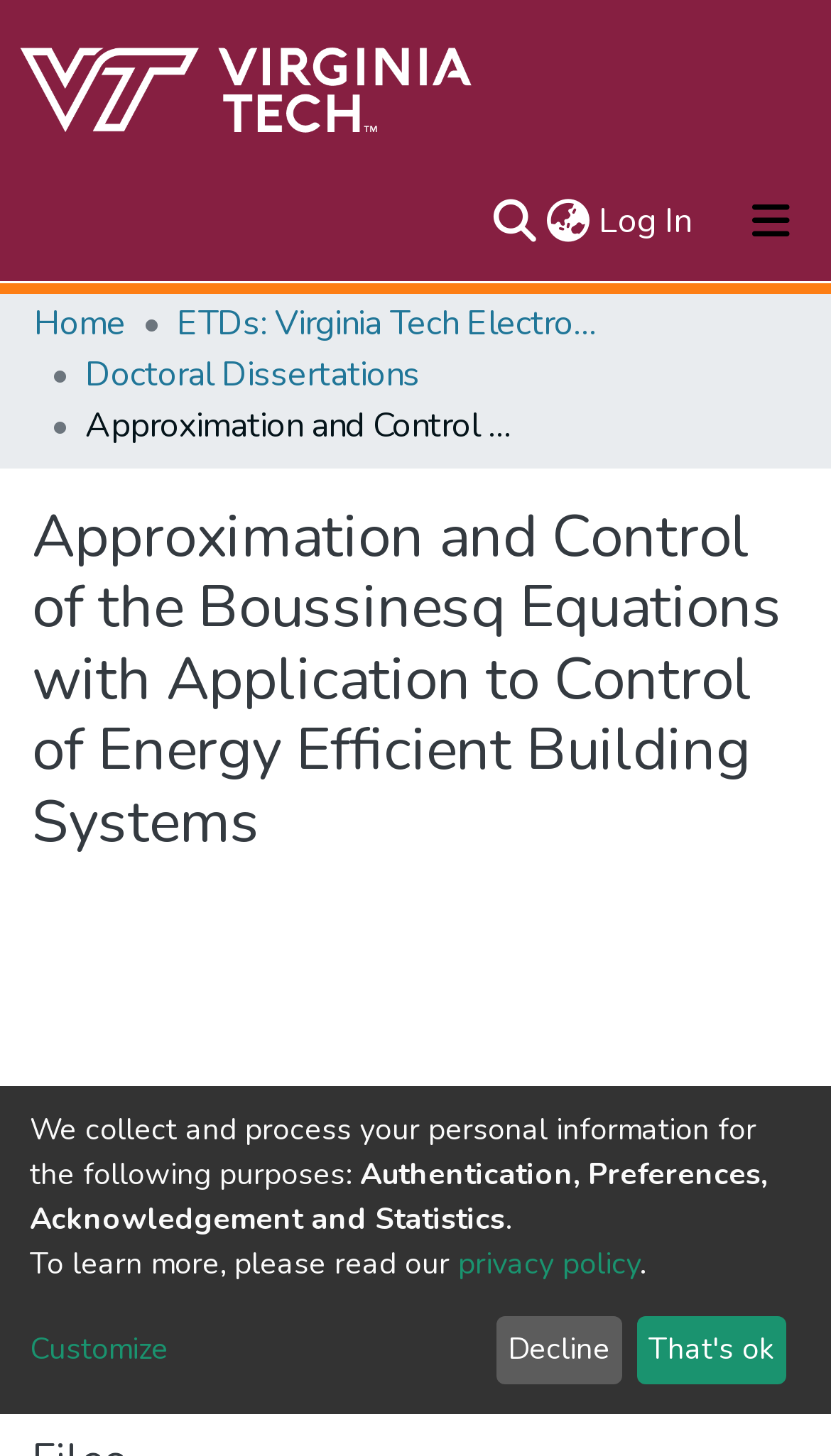Locate and generate the text content of the webpage's heading.

Approximation and Control of the Boussinesq Equations with Application to Control of Energy Efficient Building Systems